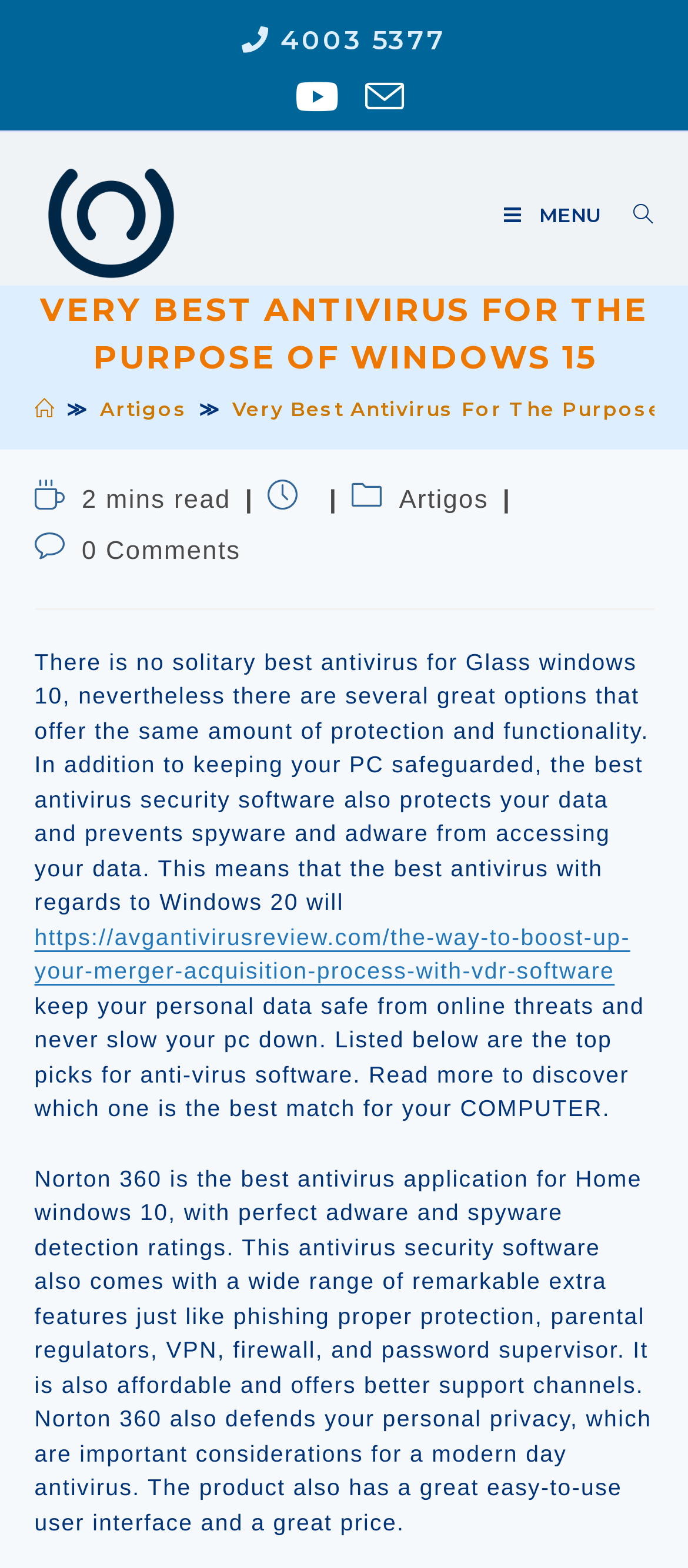What is the category of the current post?
Based on the visual content, answer with a single word or a brief phrase.

Artigos